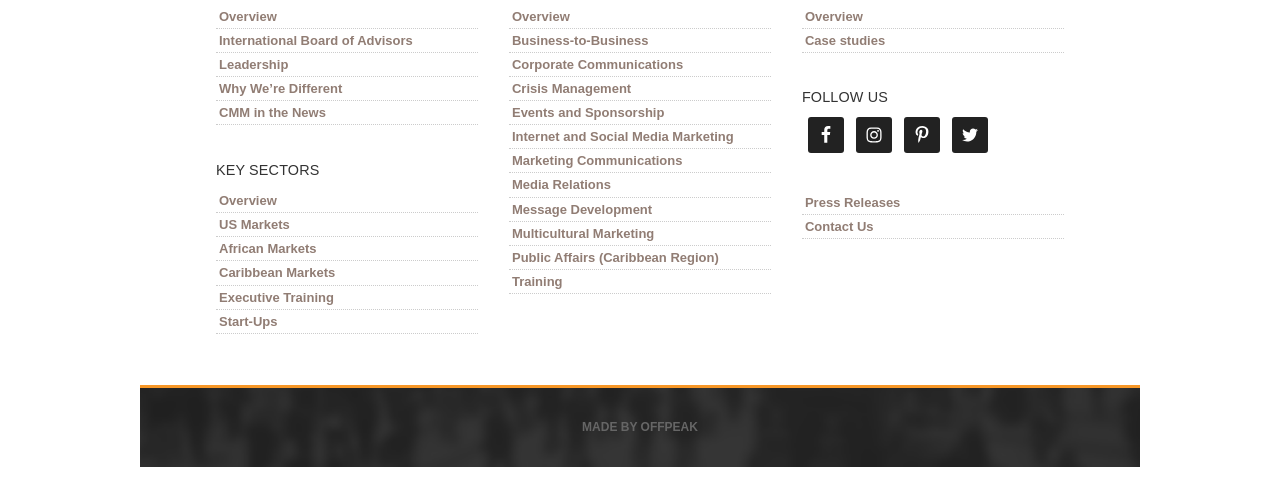What is the last link in the 'Services' section?
Using the image provided, answer with just one word or phrase.

Training